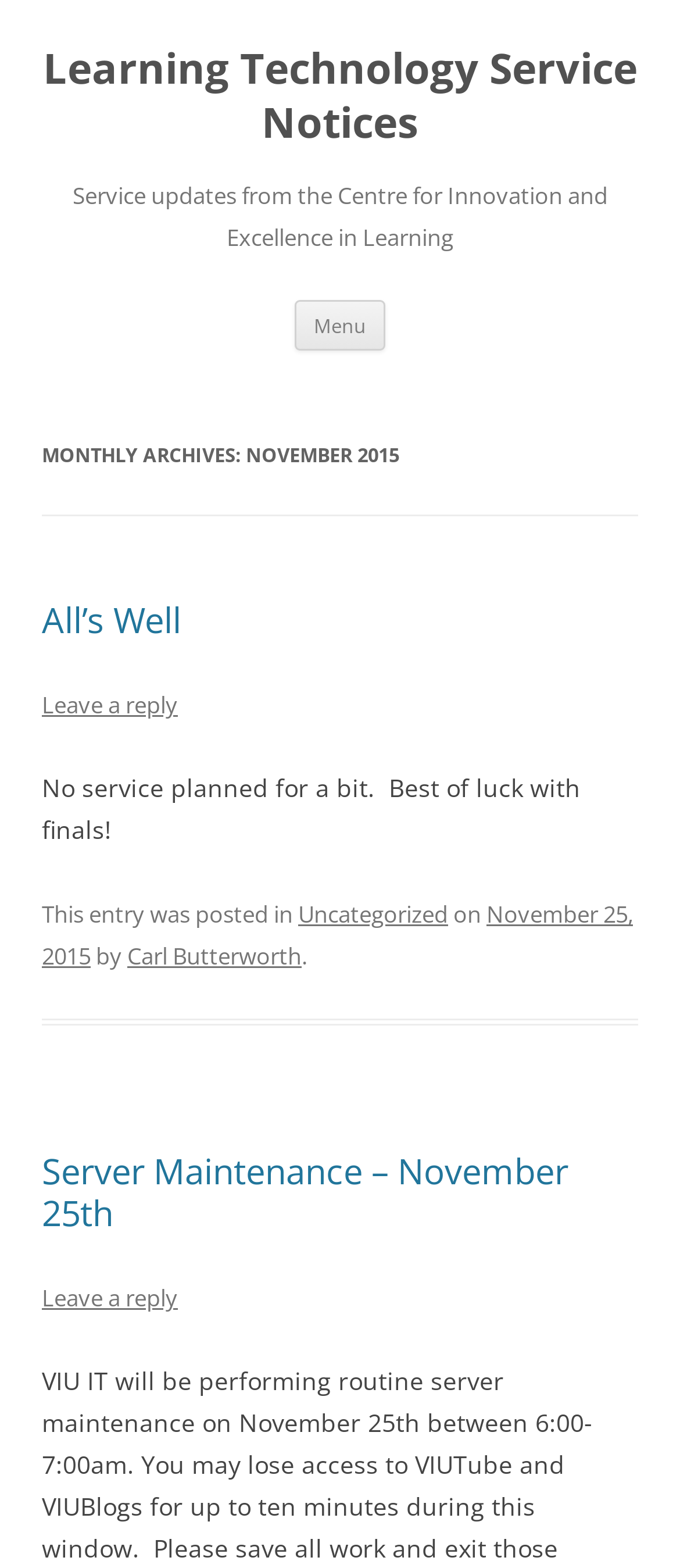Find the bounding box coordinates for the area you need to click to carry out the instruction: "Check publication date". The coordinates should be four float numbers between 0 and 1, indicated as [left, top, right, bottom].

None